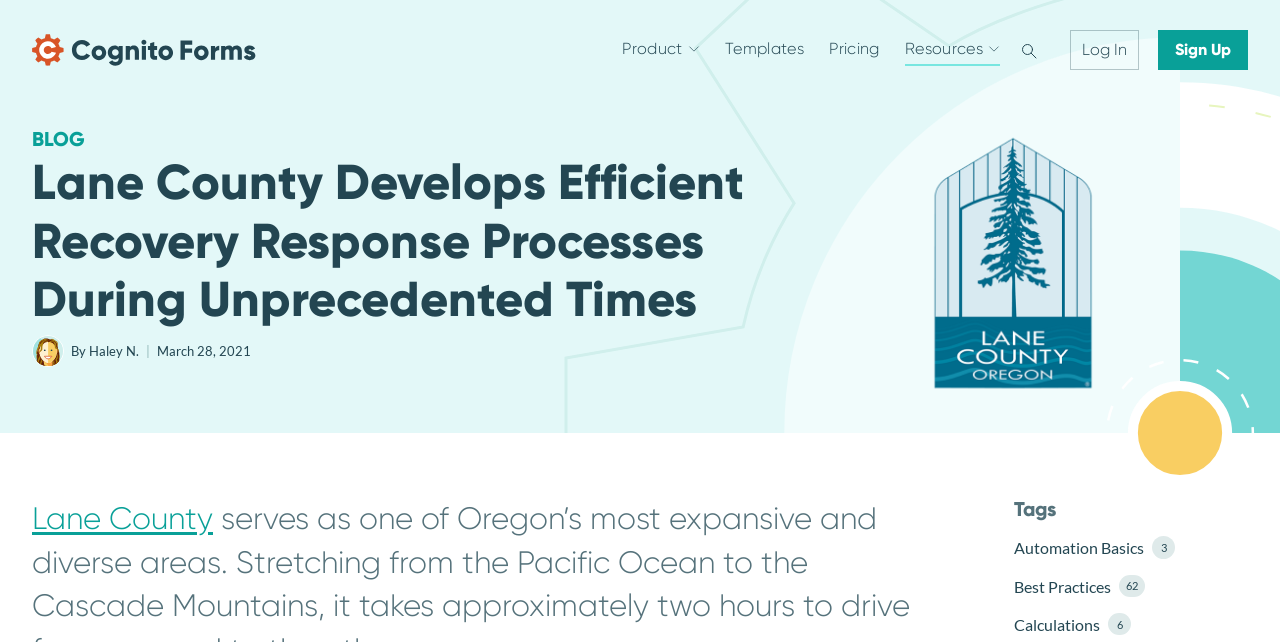What is the author of the blog post?
Refer to the screenshot and respond with a concise word or phrase.

Haley N.